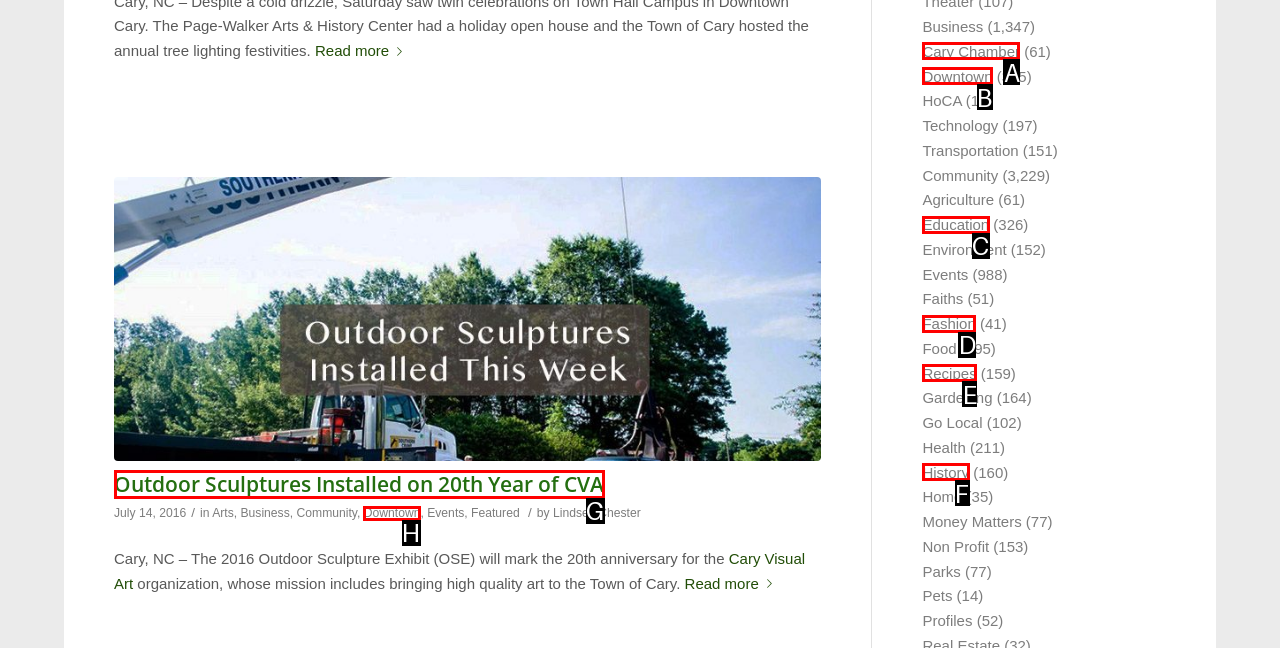Which lettered UI element aligns with this description: Fashion
Provide your answer using the letter from the available choices.

D